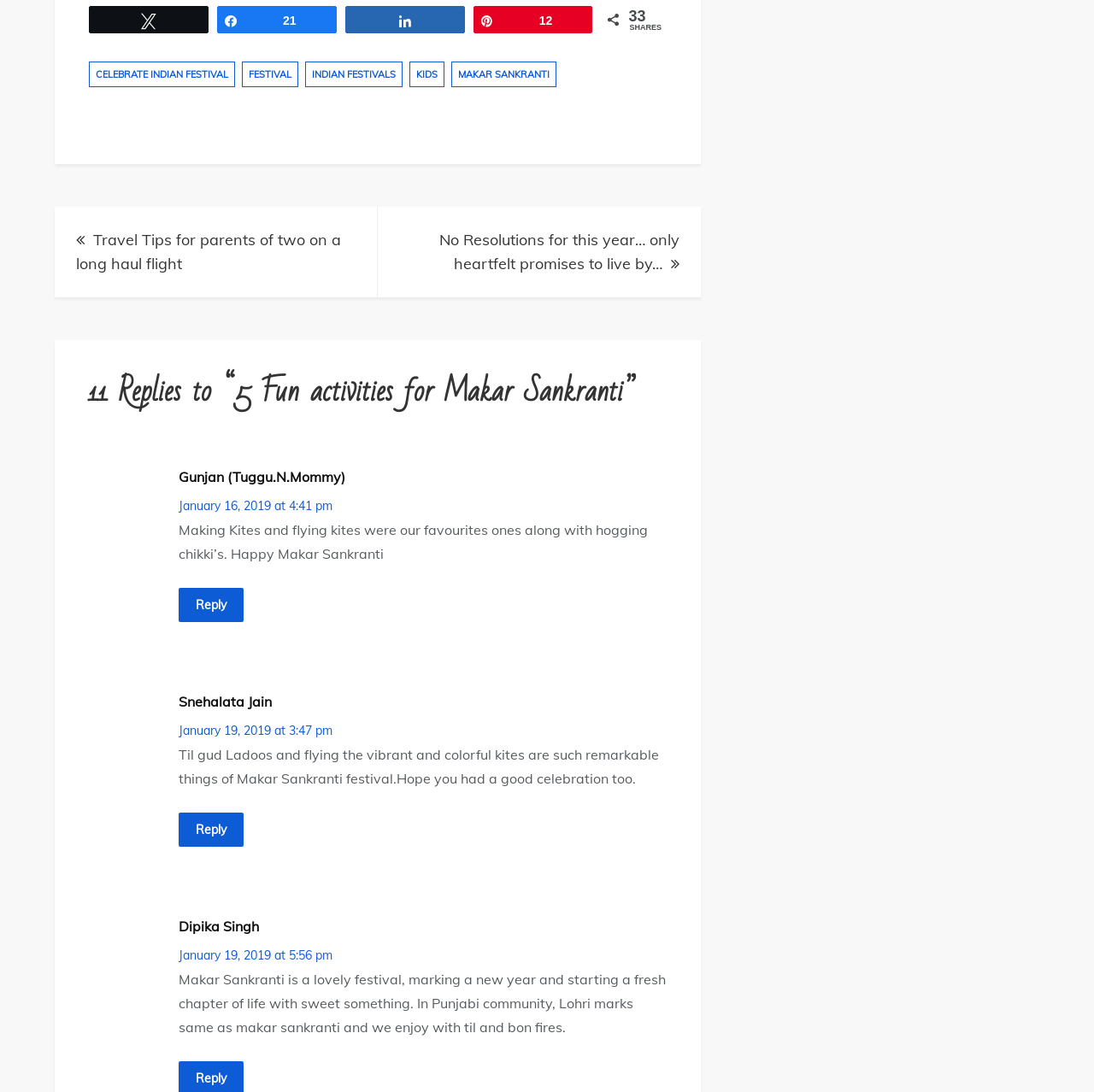What is the author of the first reply?
Please provide a detailed and comprehensive answer to the question.

I found a link element with the text 'Gunjan (Tuggu.N.Mommy)' inside a footer element, which suggests that Gunjan is the author of the first reply.